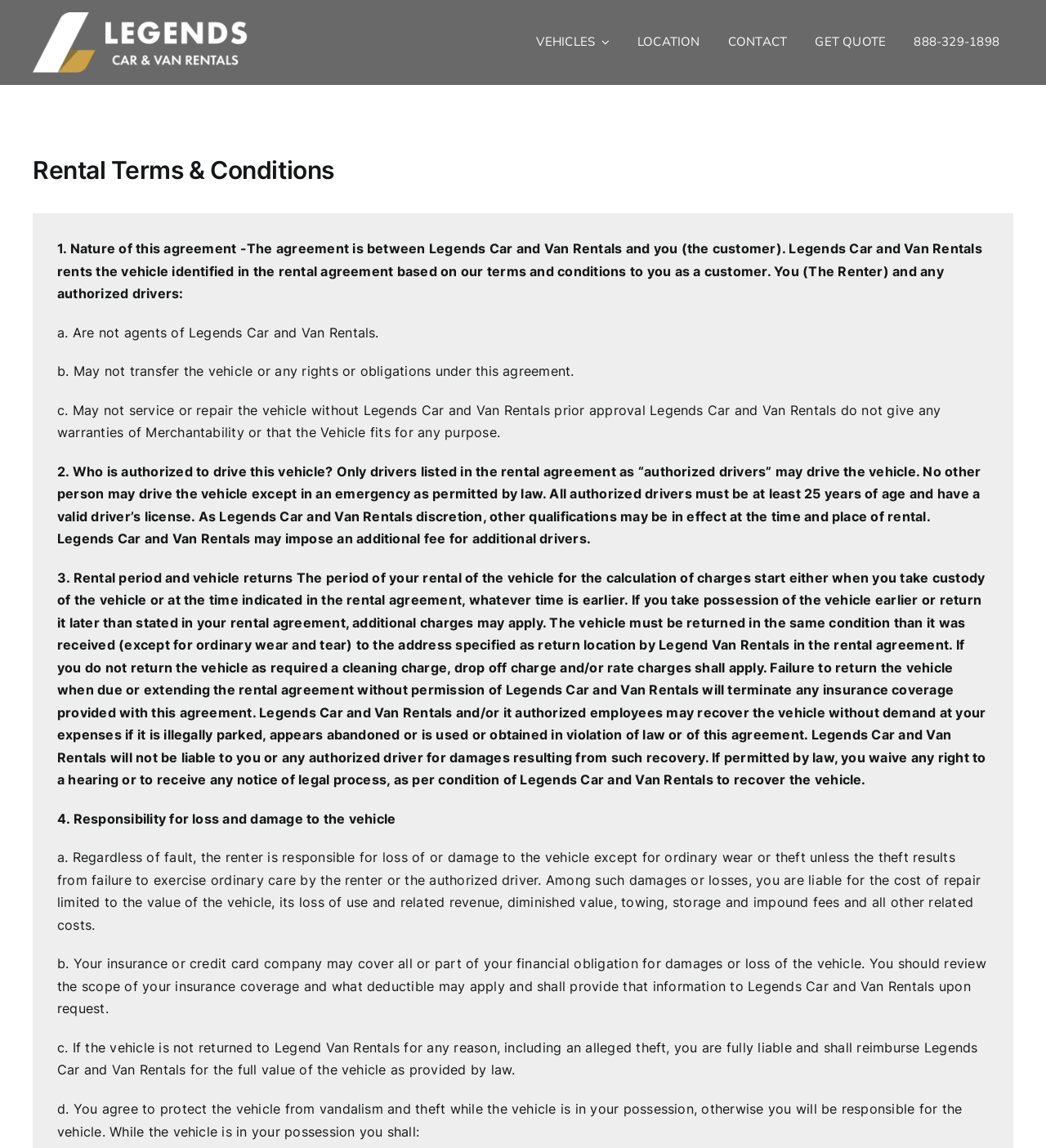What is the name of the company renting the vehicle?
Using the information from the image, give a concise answer in one word or a short phrase.

Legends Car and Van Rentals